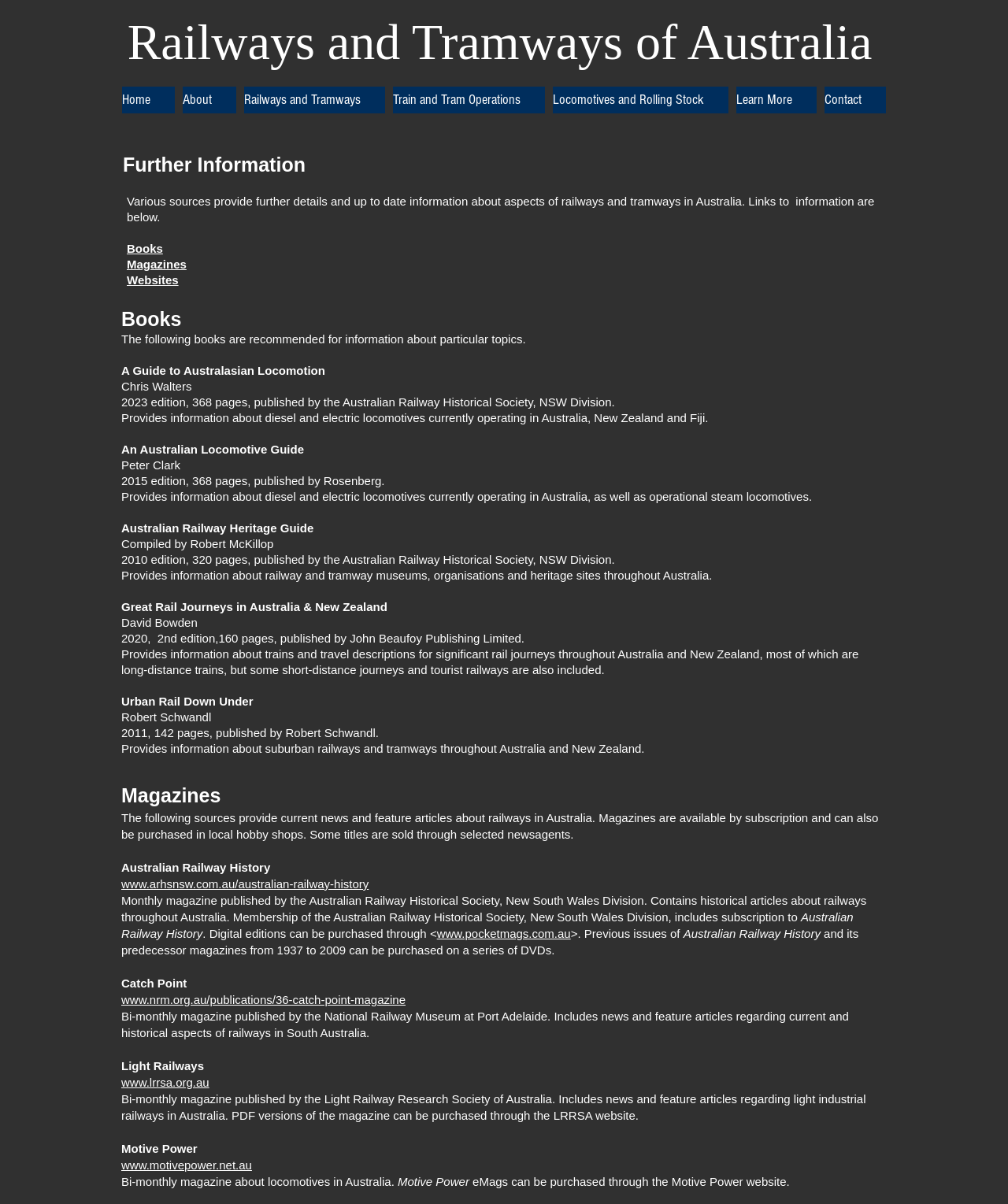Please determine the bounding box coordinates of the element's region to click in order to carry out the following instruction: "Click on the 'Home' link". The coordinates should be four float numbers between 0 and 1, i.e., [left, top, right, bottom].

None